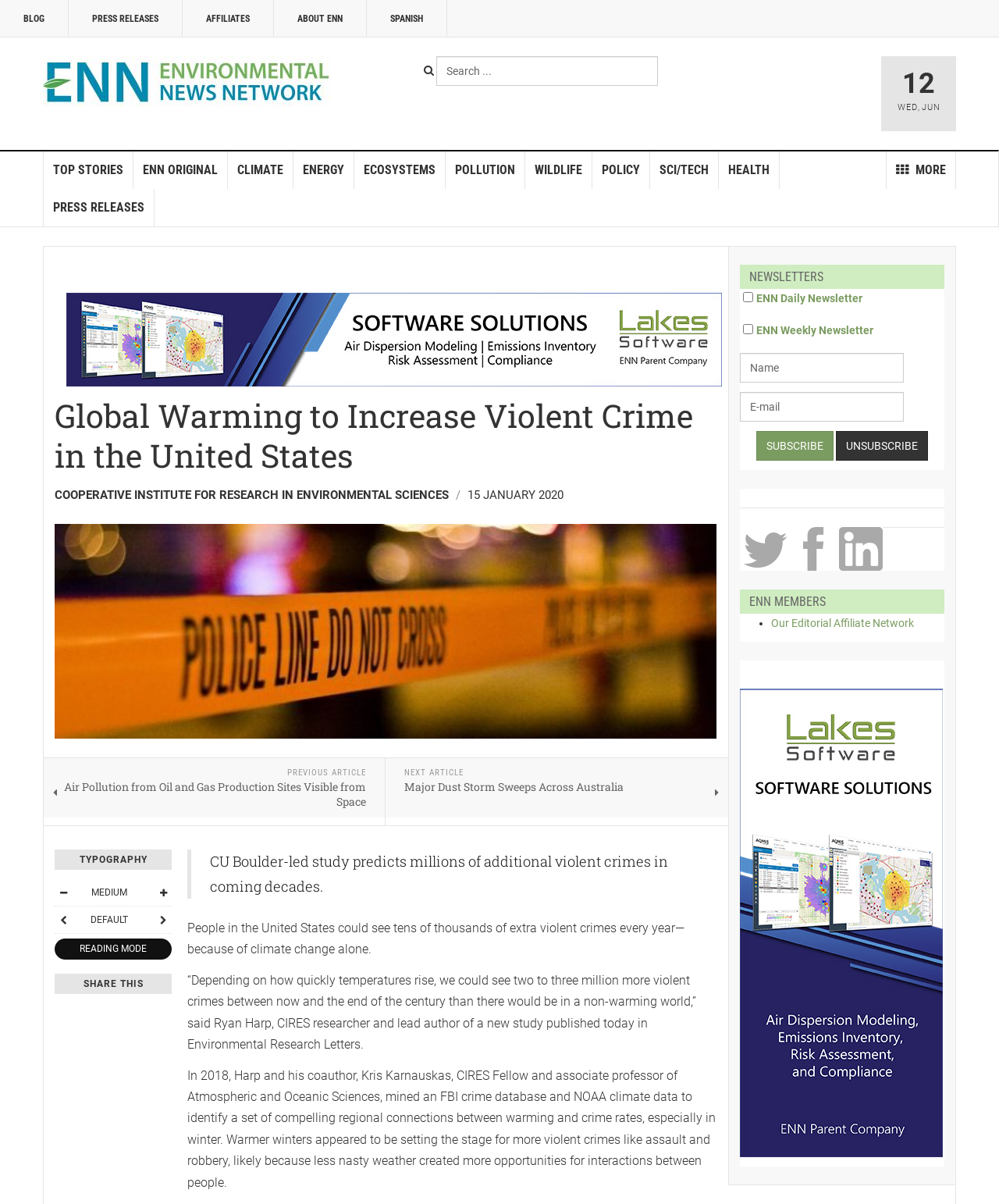From the element description: "parent_node: Proudly supported by", extract the bounding box coordinates of the UI element. The coordinates should be expressed as four float numbers between 0 and 1, in the order [left, top, right, bottom].

None